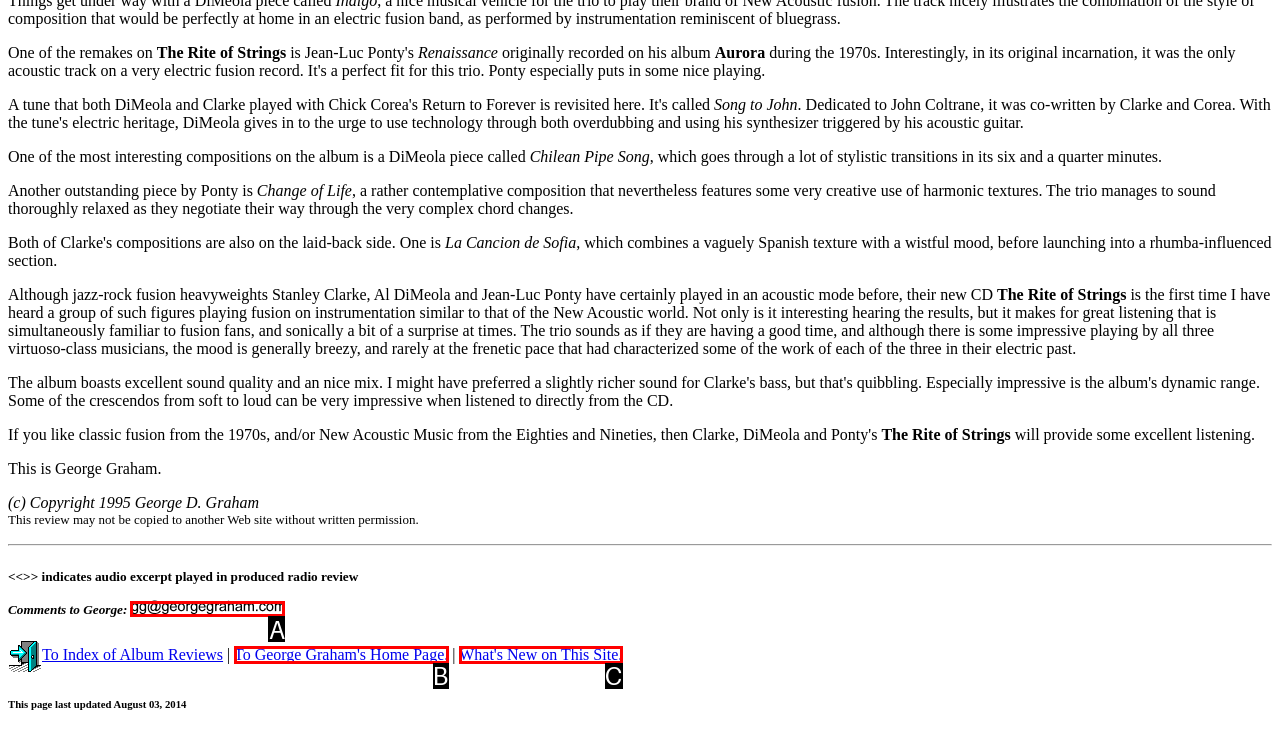Match the description to the correct option: parent_node: Comments to George:
Provide the letter of the matching option directly.

A